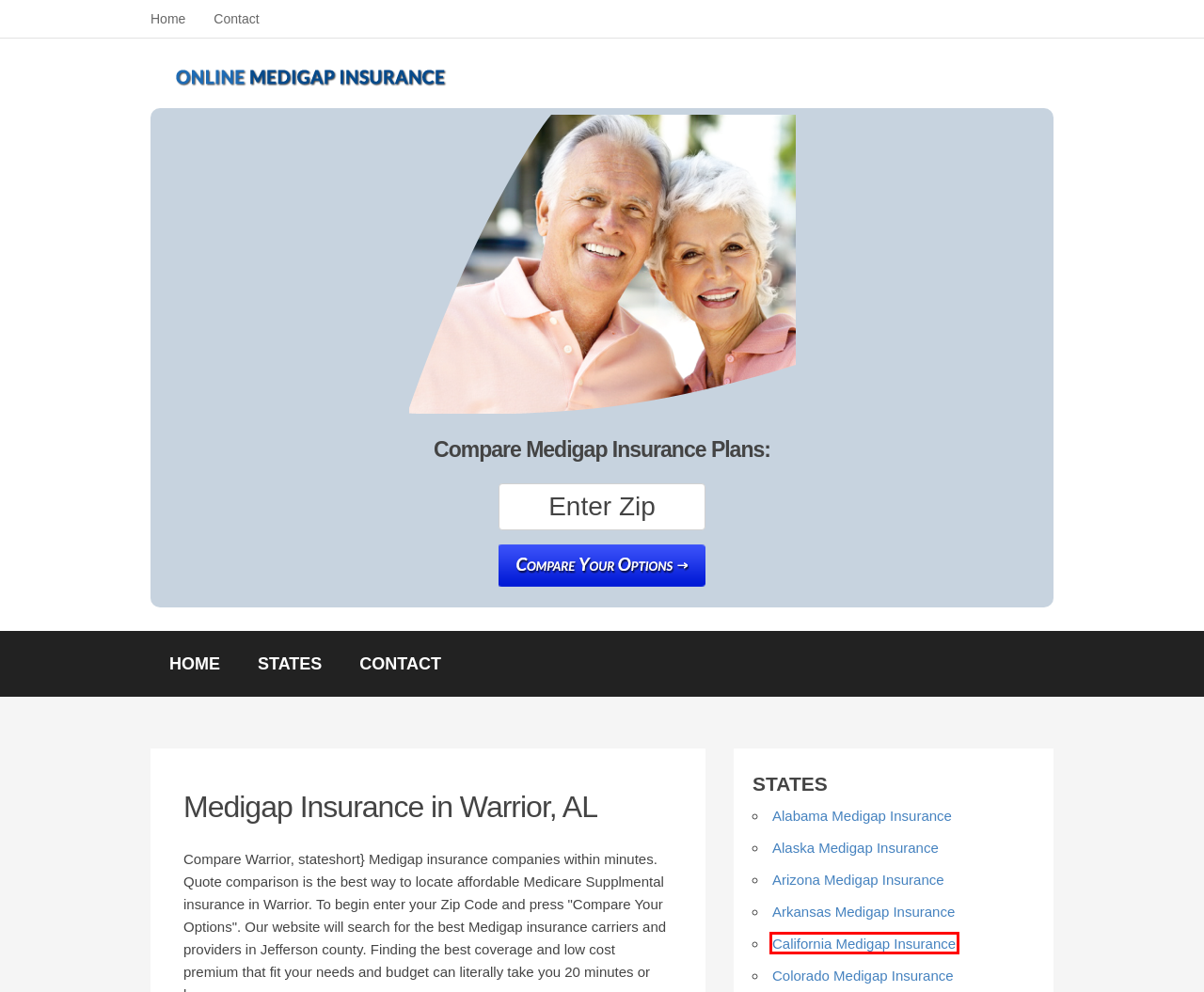You have a screenshot of a webpage with a red bounding box highlighting a UI element. Your task is to select the best webpage description that corresponds to the new webpage after clicking the element. Here are the descriptions:
A. Alabama Medigap Insurance |  Online Medigap Insurance
B. California Medigap Insurance |  Online Medigap Insurance
C. Arkansas Medigap Insurance |  Online Medigap Insurance
D. States |  Online Medigap Insurance
E. Colorado Medigap Insurance |  Online Medigap Insurance
F. Online Medigap Insurance
G. Arizona Medigap Insurance |  Online Medigap Insurance
H. Alaska Medigap Insurance |  Online Medigap Insurance

B